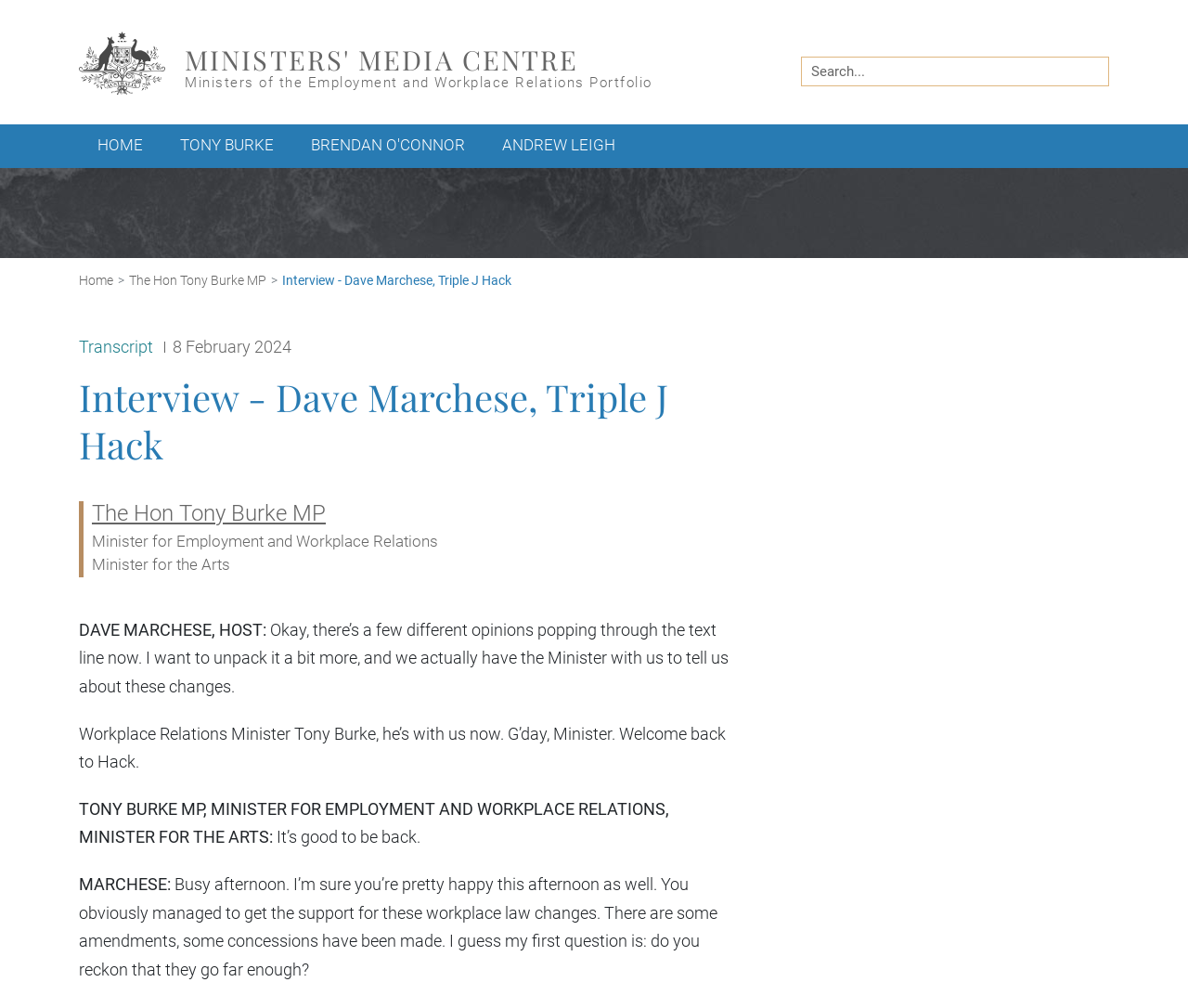Write an exhaustive caption that covers the webpage's main aspects.

This webpage appears to be a transcript of an interview between Dave Marchese, the host of Triple J Hack, and Tony Burke, the Minister for Employment and Workplace Relations and Minister for the Arts. 

At the top of the page, there is a banner with a link to the site's home page, a search bar, and a navigation menu with links to different sections of the site. Below the banner, there is a breadcrumb navigation menu showing the current page's location within the site.

The main content of the page is divided into sections. The first section displays information about the transcript, including the release type, date, and title. Below this, there is a heading with the title of the interview, followed by a list of ministers involved, including Tony Burke.

The bulk of the page is dedicated to the transcript of the interview. The text is organized into blocks, with each speaker's name or title (e.g., "DAVE MARCHESE, HOST:") followed by their dialogue. The text is dense and appears to be a verbatim transcript of the conversation.